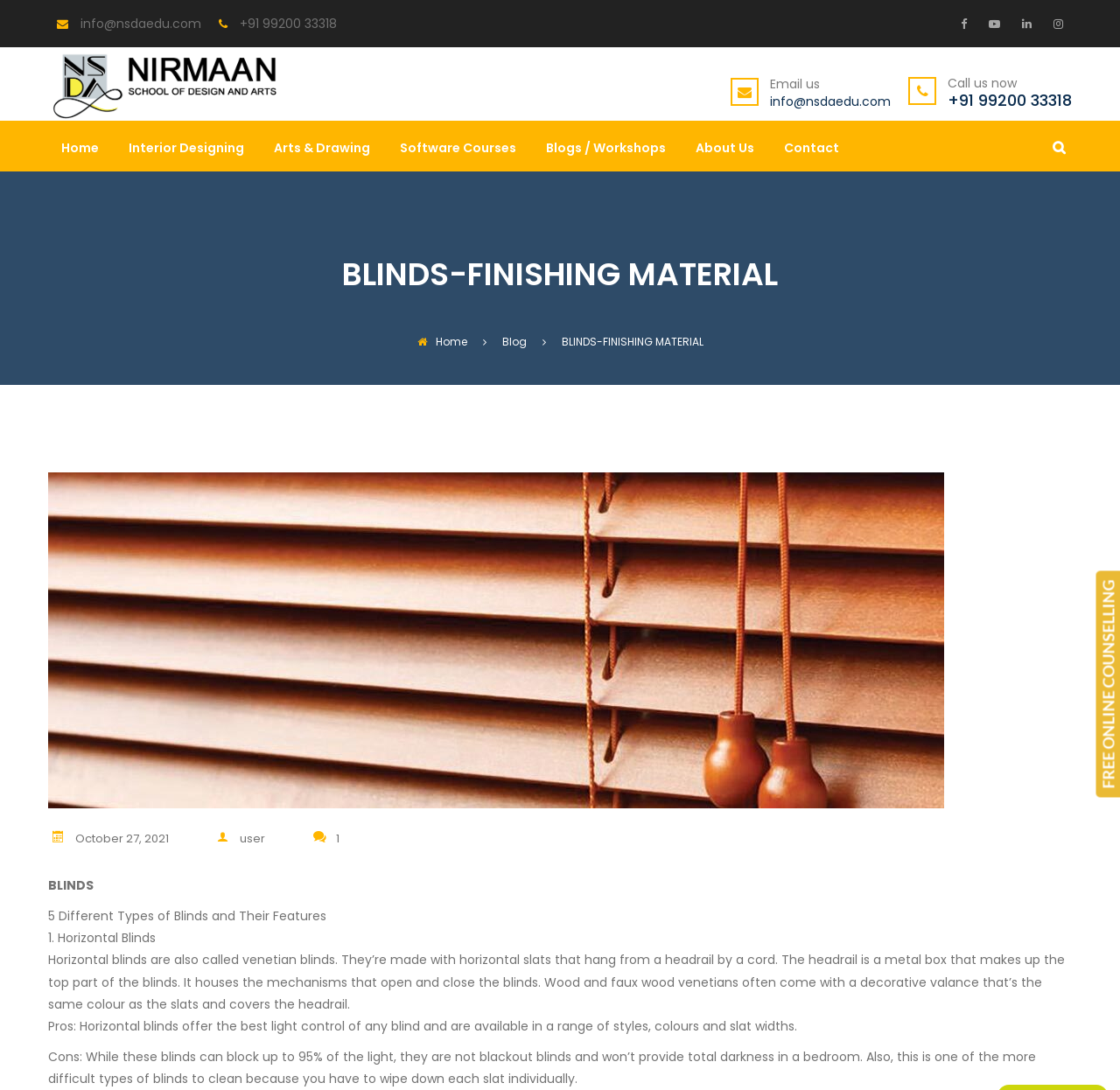Locate the bounding box coordinates of the area that needs to be clicked to fulfill the following instruction: "Call us now at +91 99200 33318". The coordinates should be in the format of four float numbers between 0 and 1, namely [left, top, right, bottom].

[0.846, 0.068, 0.908, 0.084]